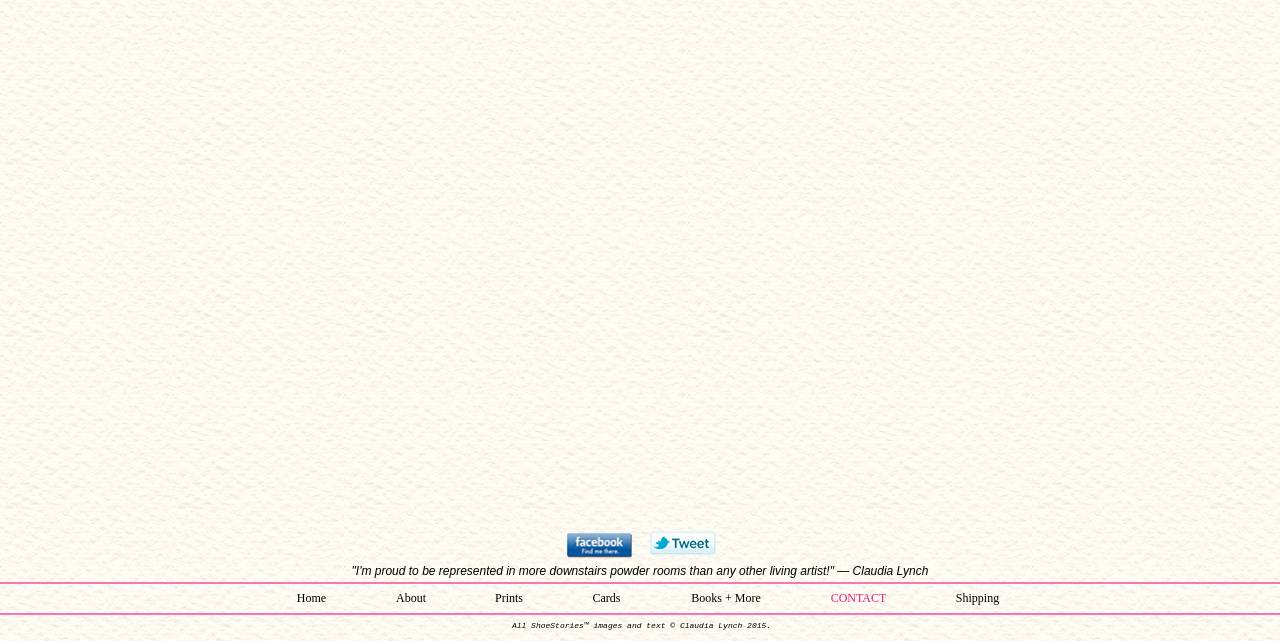Identify the bounding box coordinates for the UI element described as: "Cards".

[0.437, 0.906, 0.511, 0.959]